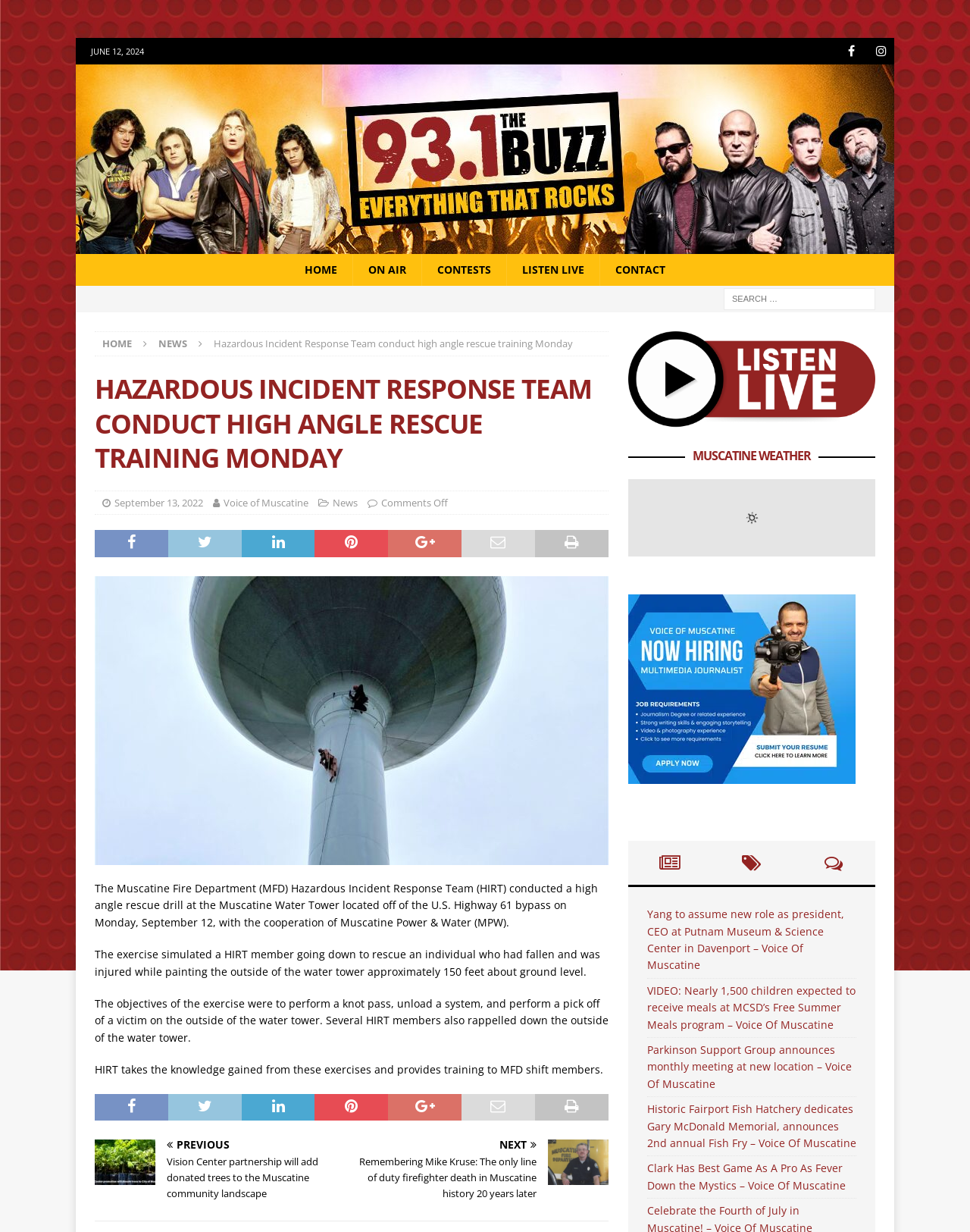What is the location of the water tower where the rescue drill was conducted?
Please provide a comprehensive answer to the question based on the webpage screenshot.

The article states 'The Muscatine Fire Department (MFD) Hazardous Incident Response Team (HIRT) conducted a high angle rescue drill at the Muscatine Water Tower located off of the U.S. Highway 61 bypass...' which indicates that the location of the water tower is Muscatine Water Tower.